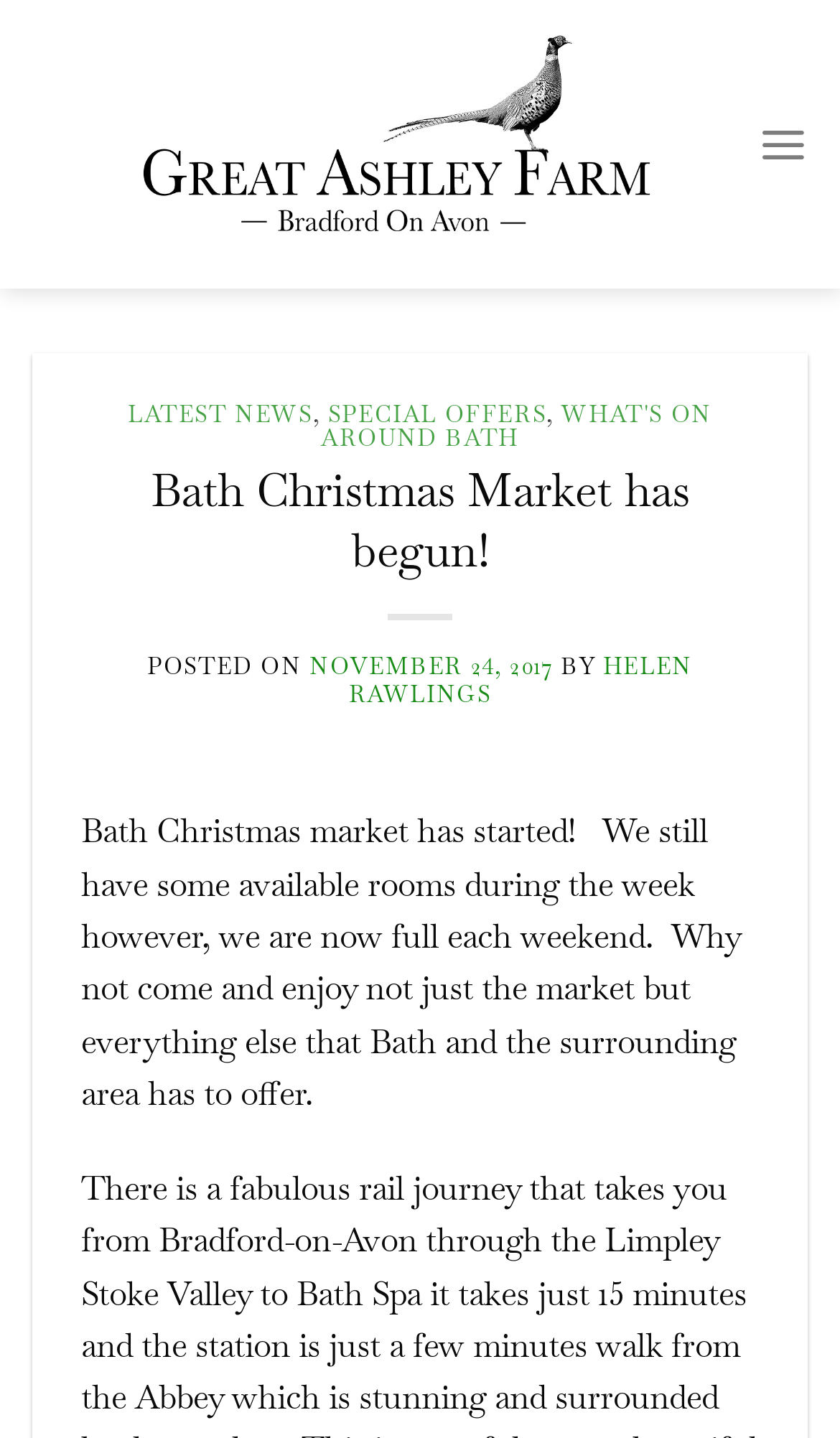What is the availability of rooms during the week?
Using the image provided, answer with just one word or phrase.

Some available